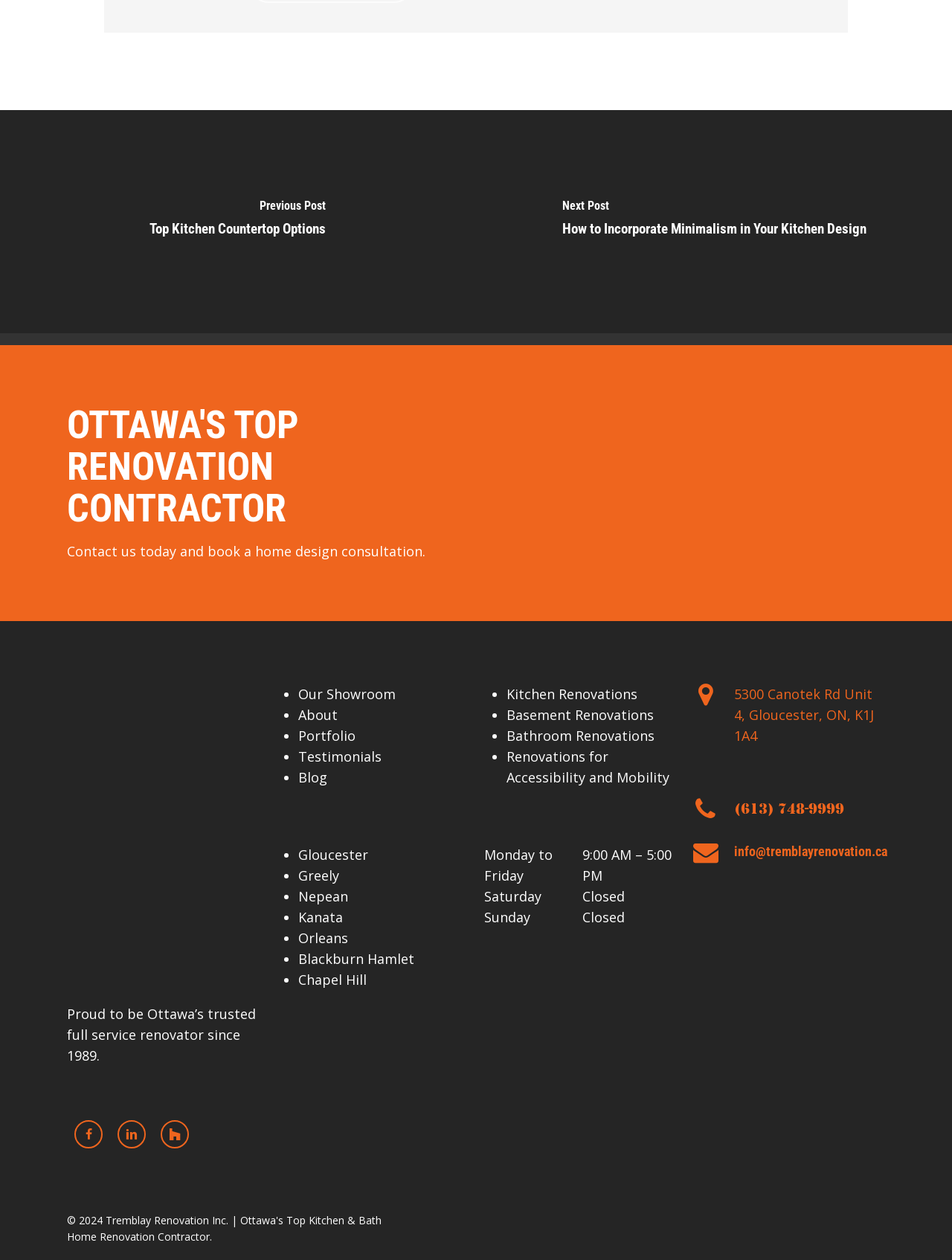What areas does the contractor serve?
Please ensure your answer is as detailed and informative as possible.

I found the answer by looking at the 'AREAS WE SERVE' section of the webpage, where it lists the various areas served by the contractor, including 'Gloucester', 'Greely', 'Nepean', 'Kanata', 'Orleans', 'Blackburn Hamlet', and 'Chapel Hill'.